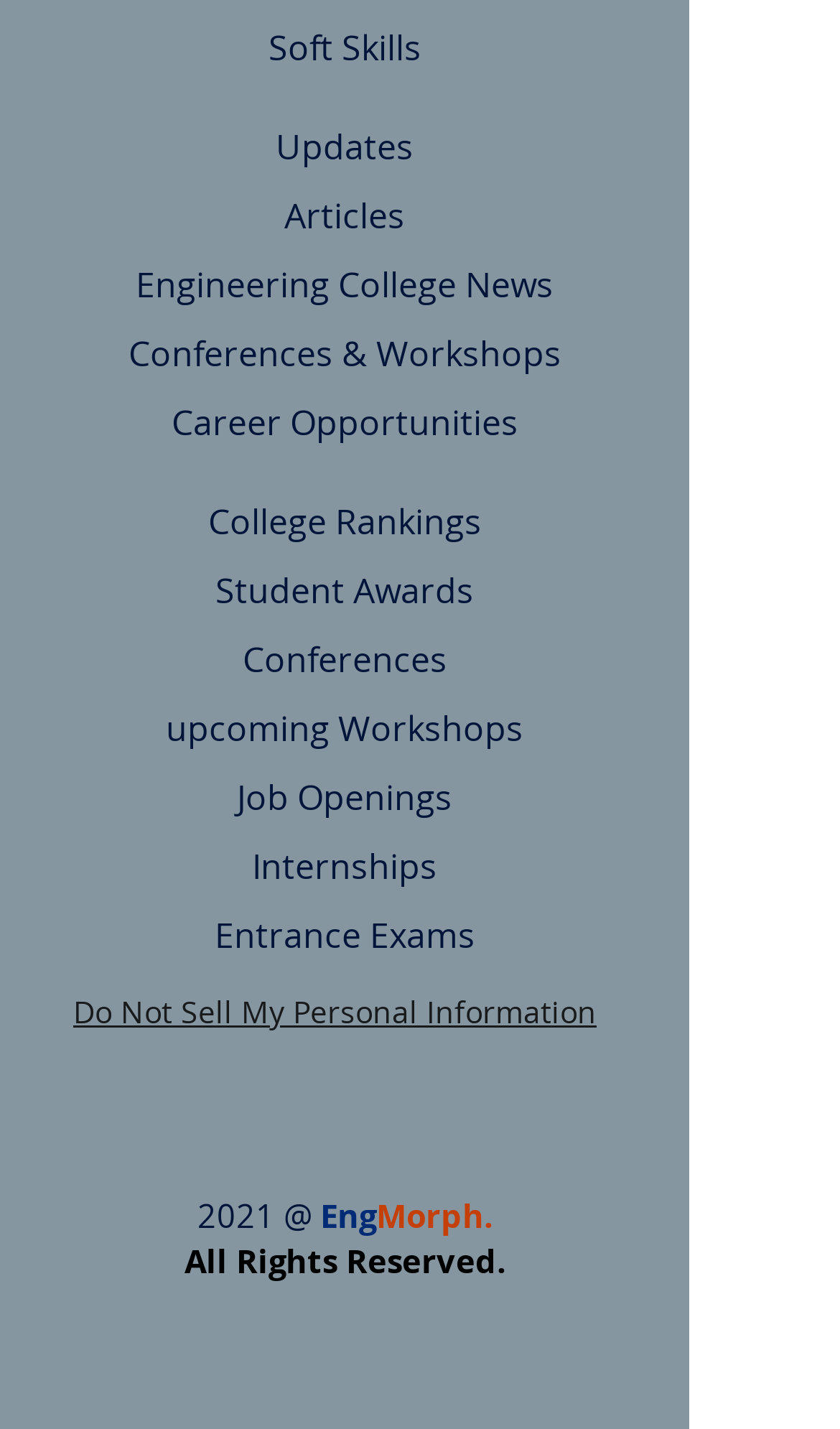What is the first link on the webpage?
Please utilize the information in the image to give a detailed response to the question.

The first link on the webpage is 'Soft Skills' which is located at the top left corner of the webpage with a bounding box of [0.319, 0.017, 0.501, 0.05].